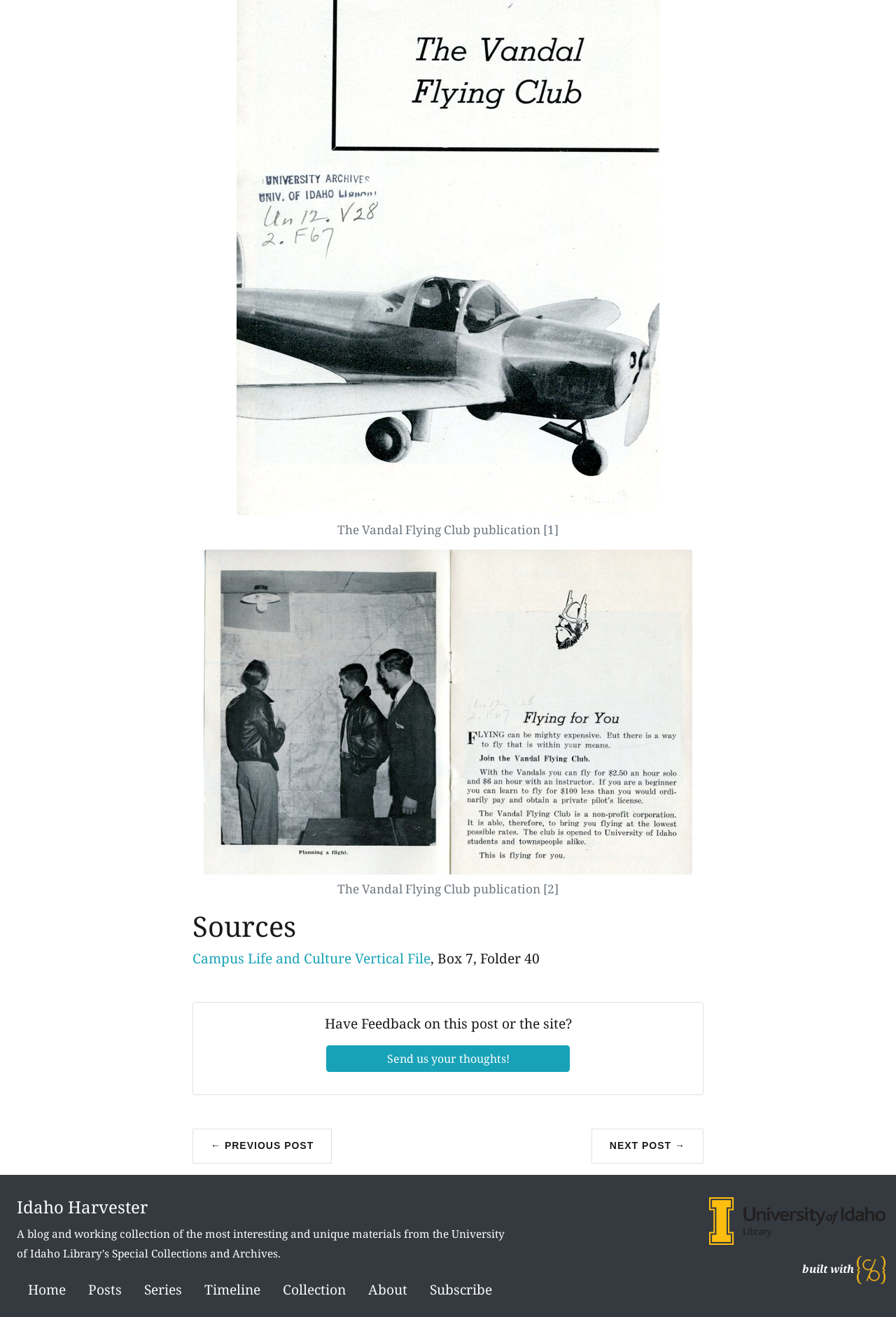Determine the bounding box coordinates of the clickable element to achieve the following action: 'Visit the Special Collections and Archives, University of Idaho Library home'. Provide the coordinates as four float values between 0 and 1, formatted as [left, top, right, bottom].

[0.792, 0.919, 0.988, 0.933]